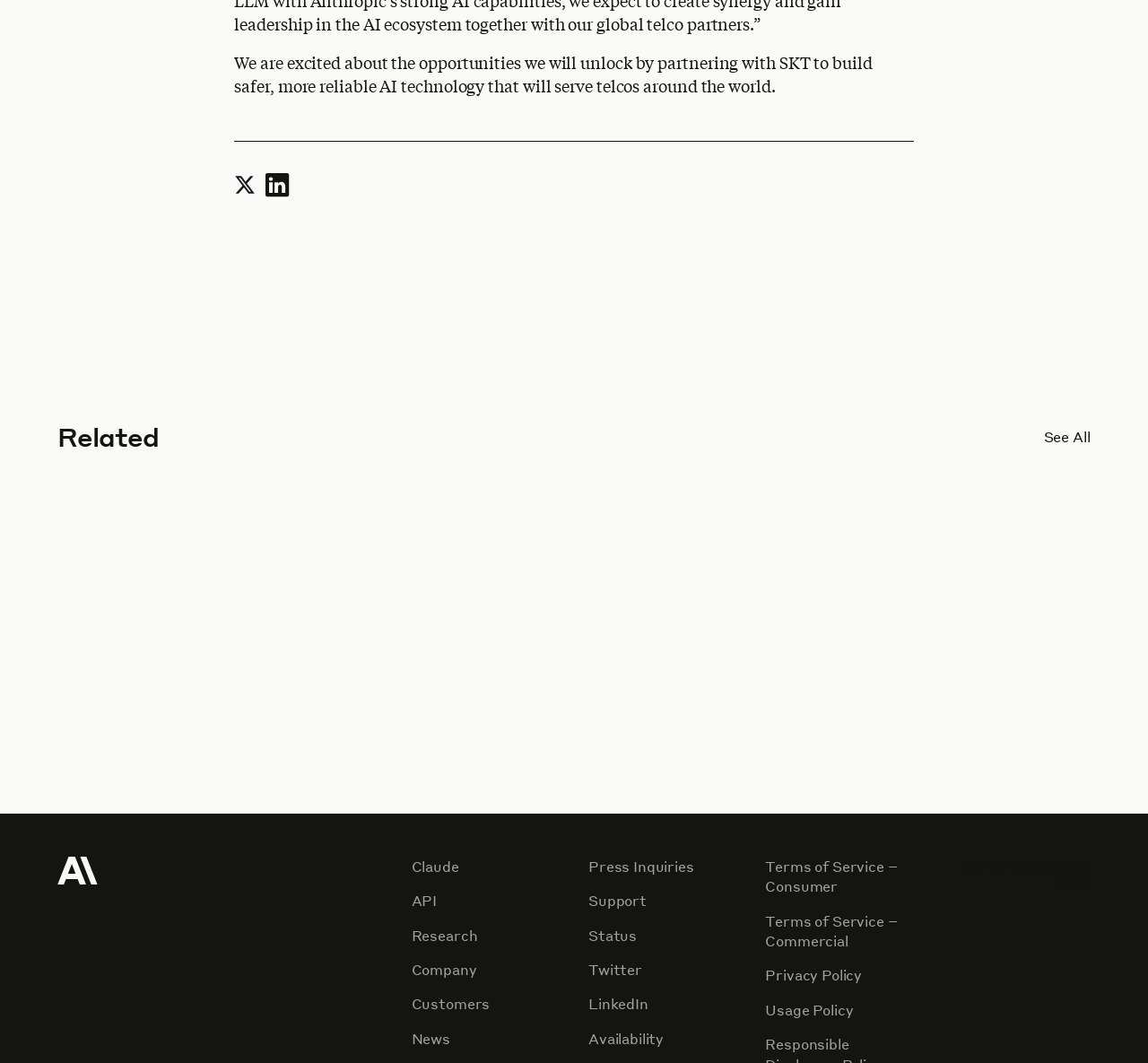Using the information in the image, could you please answer the following question in detail:
What is the purpose of the 'Share on Twitter' link?

The 'Share on Twitter' link is accompanied by a Twitter icon, indicating that it allows users to share content from the webpage on their Twitter account.